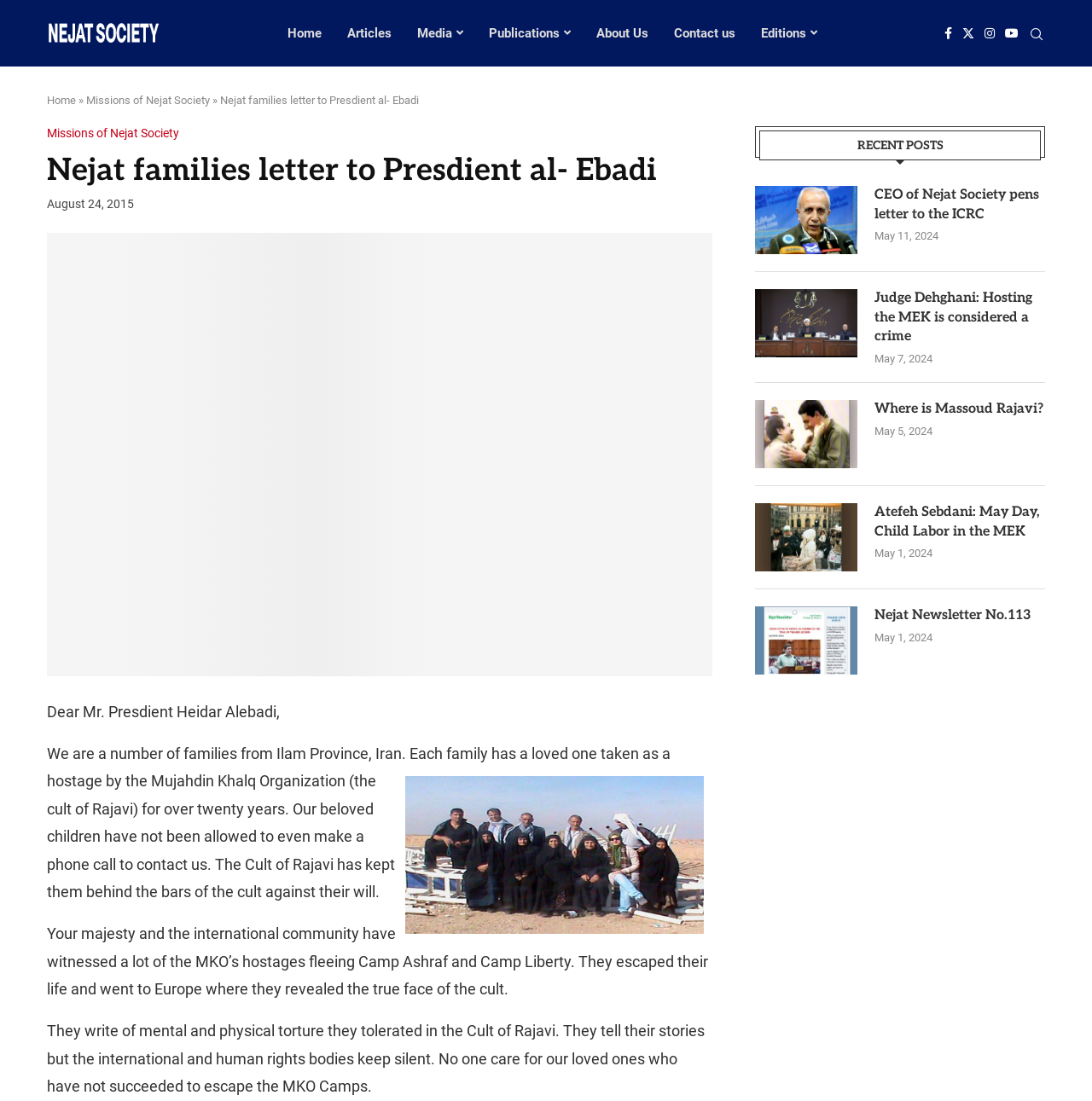Answer the question below with a single word or a brief phrase: 
What is the name of the cult mentioned in the letter?

Mujahdin Khalq Organization